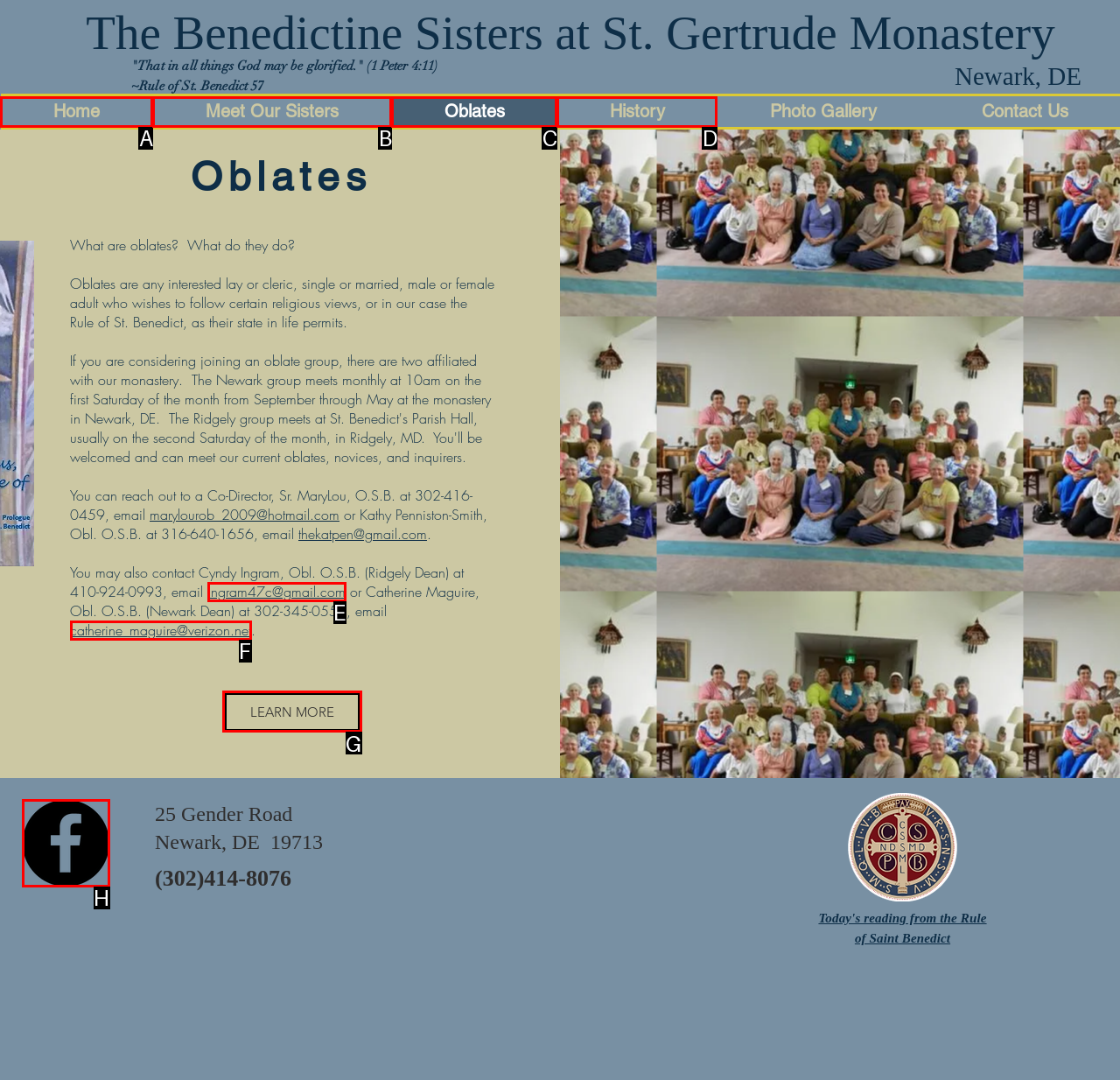Determine which letter corresponds to the UI element to click for this task: Click on the 'LEARN MORE' link
Respond with the letter from the available options.

G